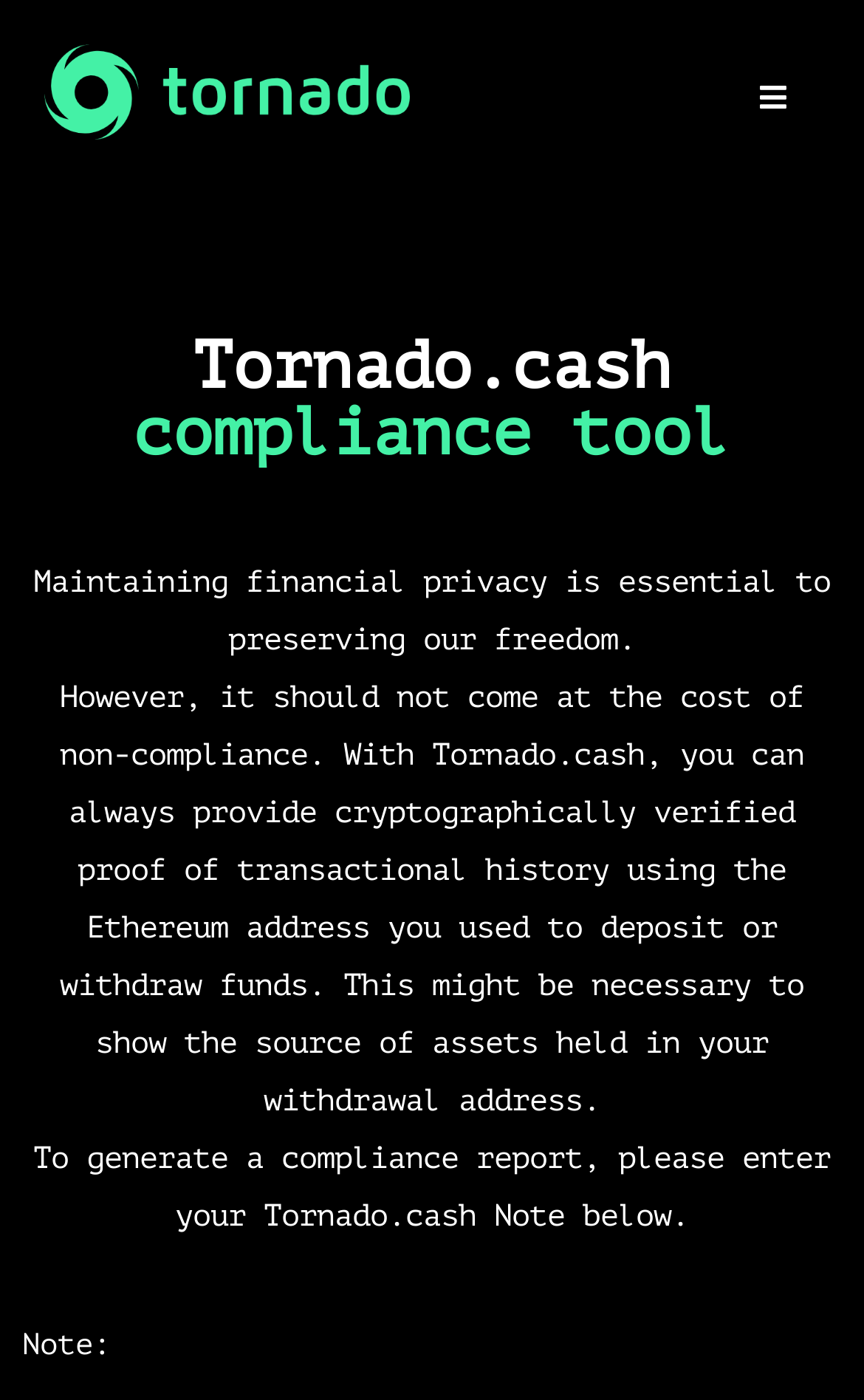From the details in the image, provide a thorough response to the question: What is required to generate a compliance report?

According to the webpage, to generate a compliance report, users need to enter their Tornado.cash Note, which is a required input field on the webpage.